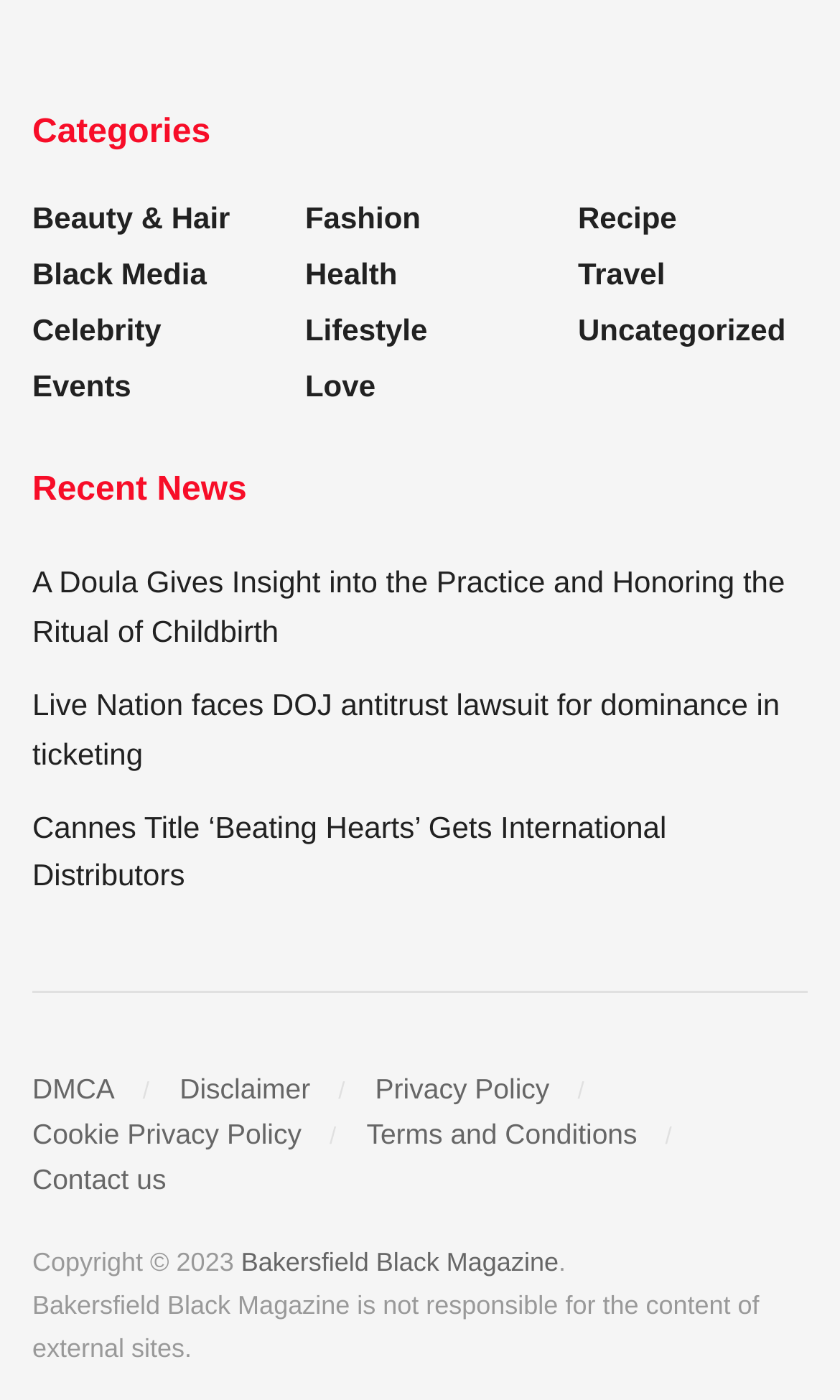Reply to the question below using a single word or brief phrase:
What is the title of the latest news article?

A Doula Gives Insight into the Practice and Honoring the Ritual of Childbirth